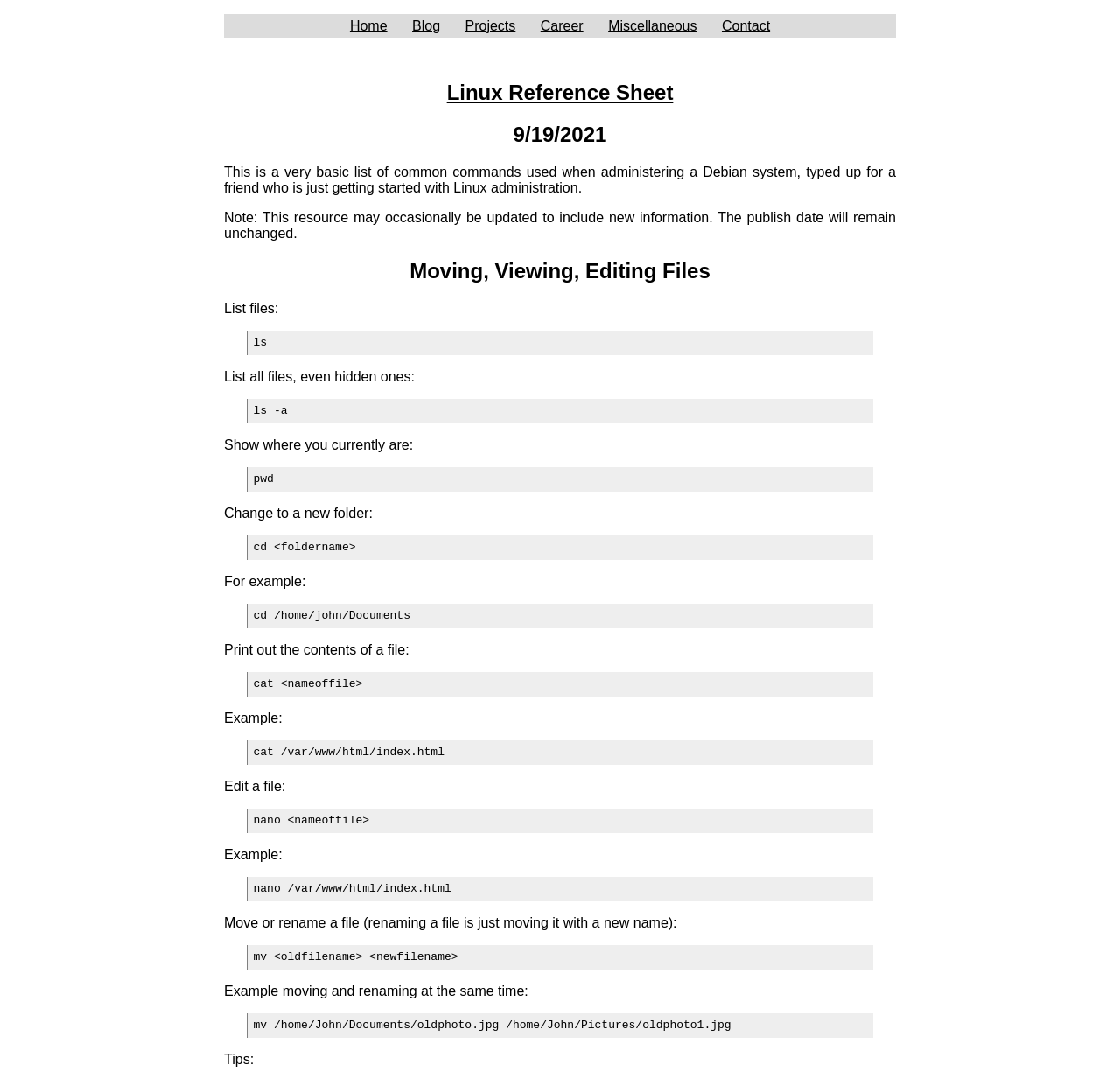What is the text of the webpage's headline?

Linux Reference Sheet